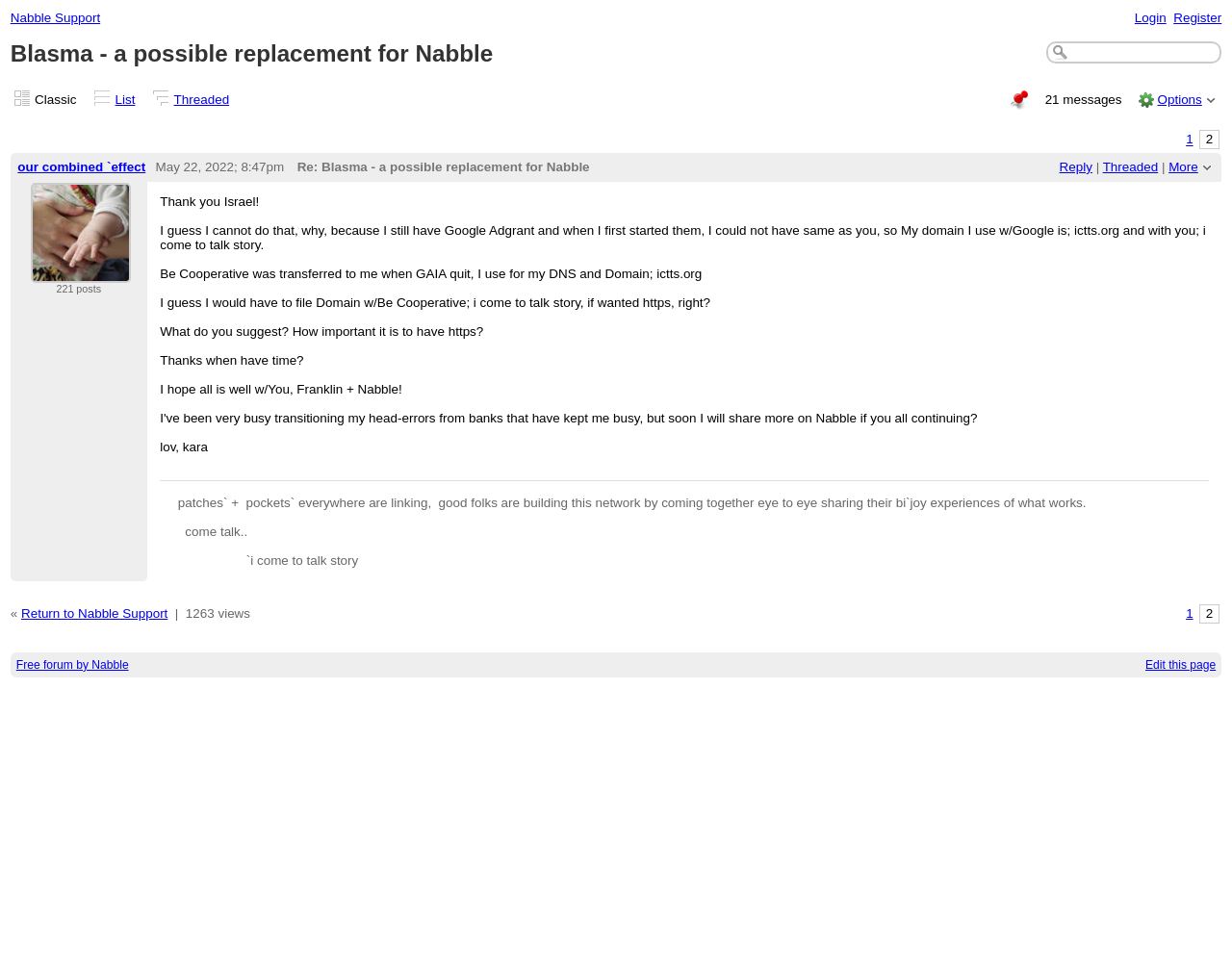Determine the bounding box coordinates for the area you should click to complete the following instruction: "Click on the Options link".

[0.939, 0.095, 0.976, 0.11]